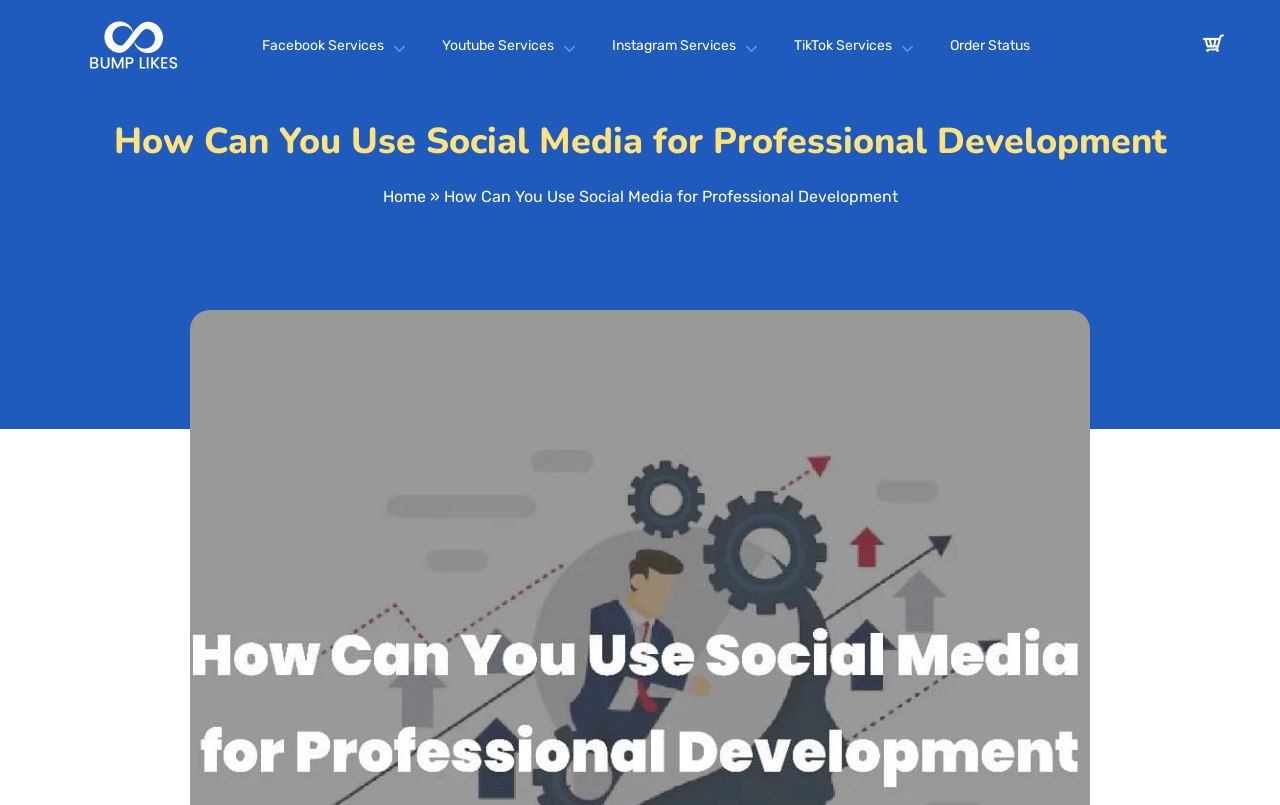How many images are on the webpage?
Answer with a single word or phrase by referring to the visual content.

2